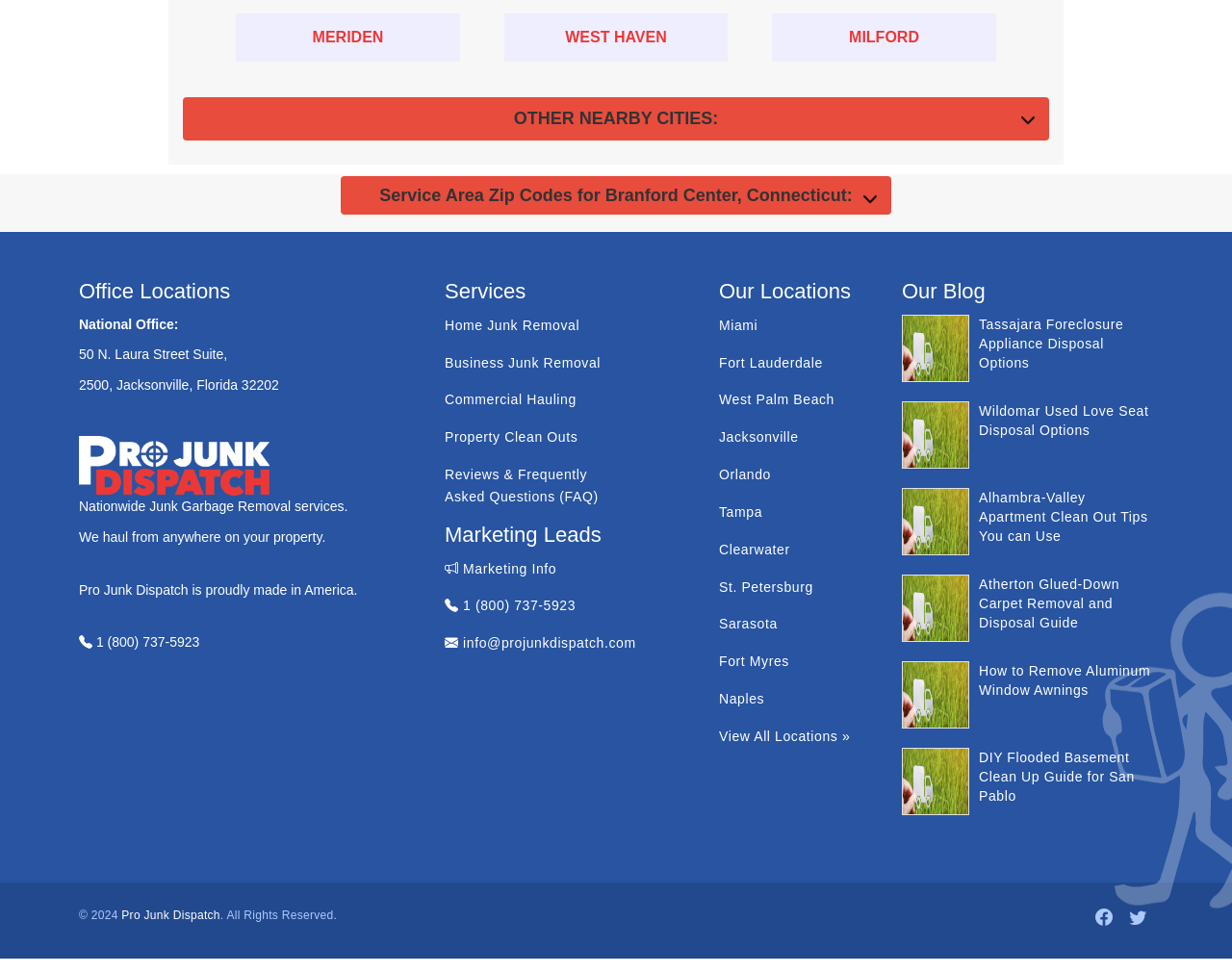What is the company's national office location?
Provide an in-depth answer to the question, covering all aspects.

I found this information by looking at the 'National Office' section, which mentions '50 N. Laura Street Suite, 2500, Jacksonville, Florida 32202'.